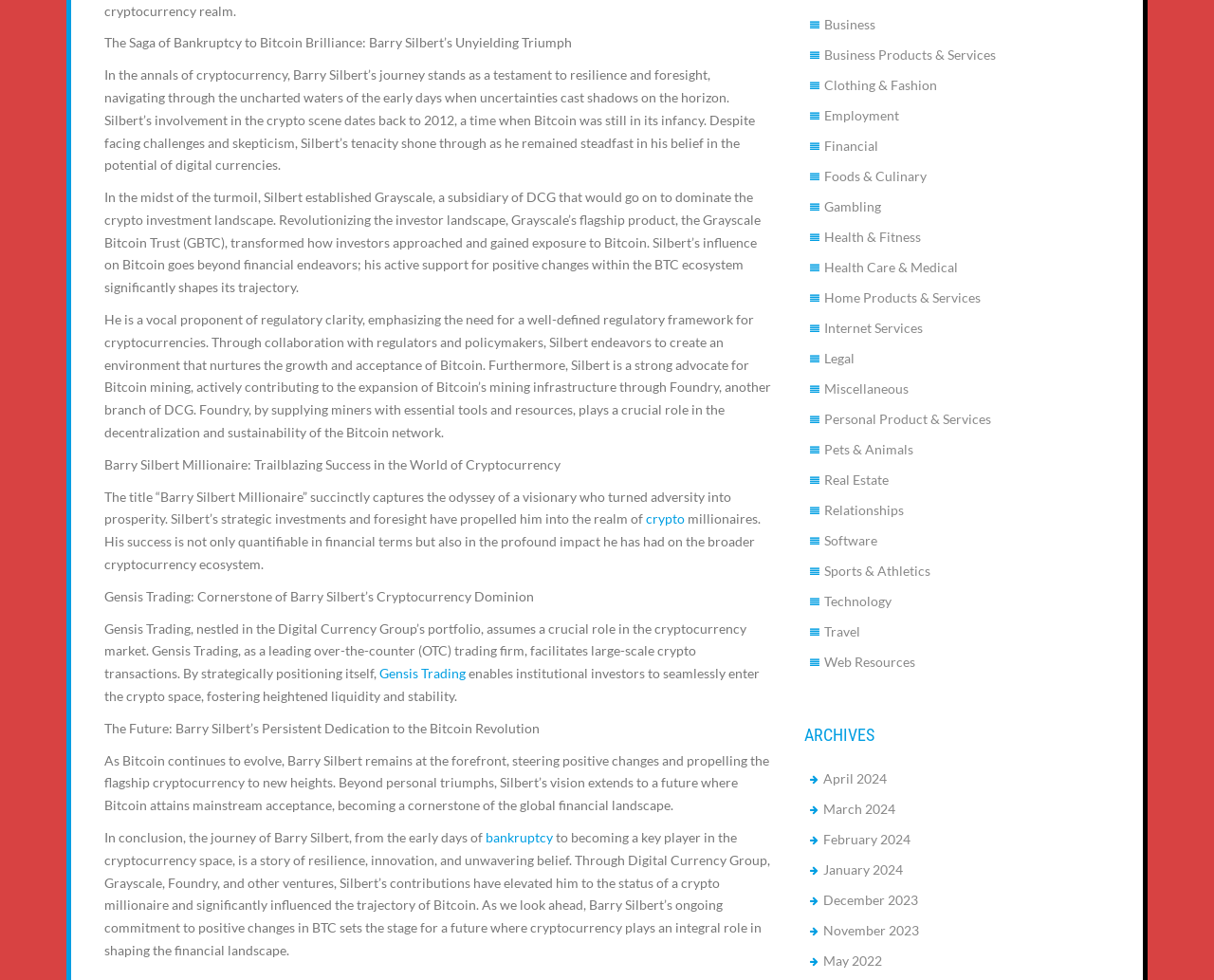Using the description: "Travel", identify the bounding box of the corresponding UI element in the screenshot.

[0.679, 0.636, 0.709, 0.653]